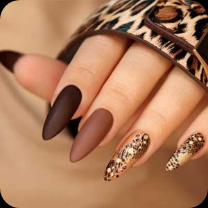What is the purpose of this nail design?
Provide an in-depth and detailed answer to the question.

The caption suggests that this nail design is perfect for those looking to add a touch of sophistication and flair to their look, implying that the purpose of this design is to enhance one's appearance and add a level of elegance.